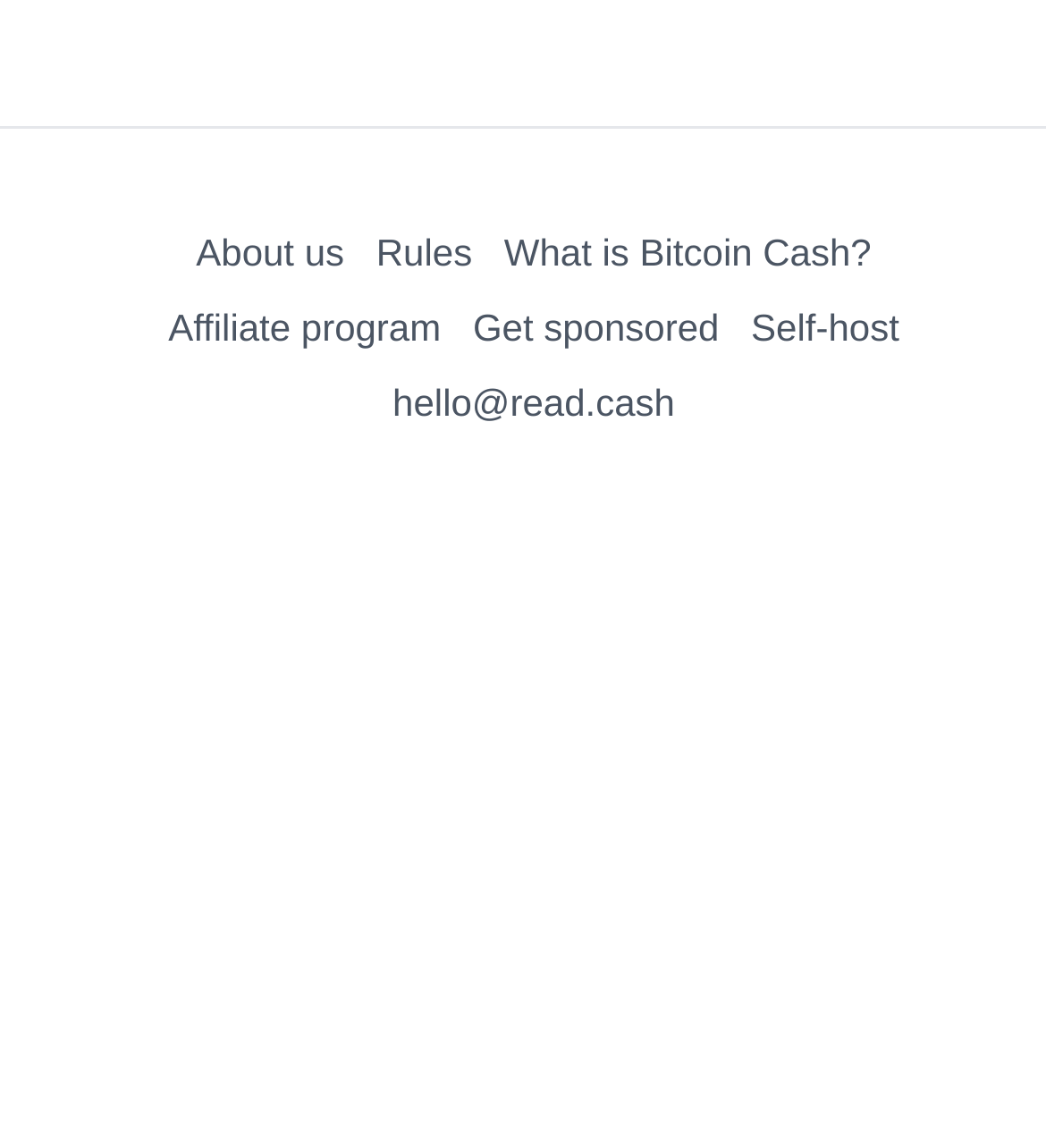What is the contact email of the website?
Using the information presented in the image, please offer a detailed response to the question.

I found the contact email of the website by looking at the link element with the text 'hello@read.cash' which is located at the bottom of the webpage.